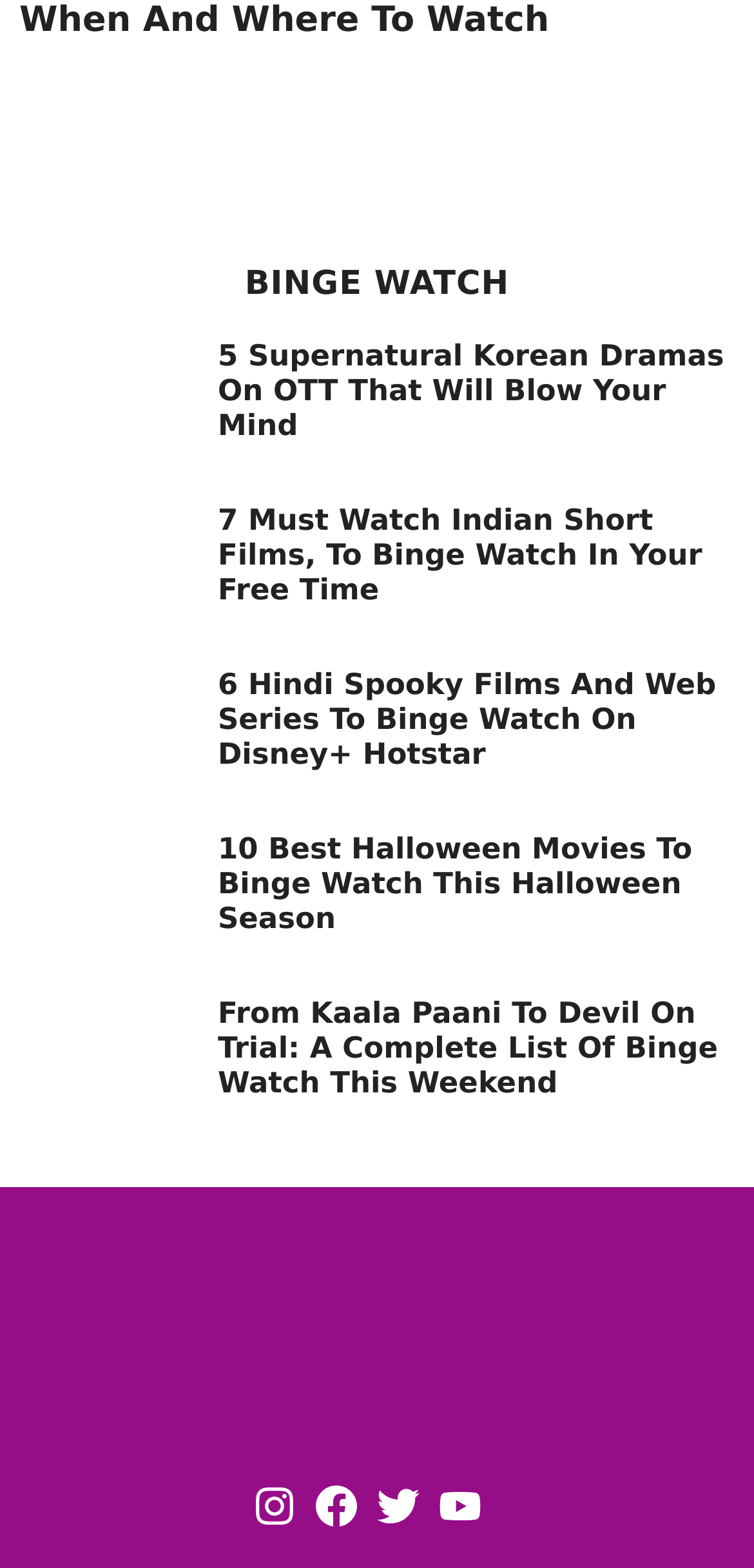Find the bounding box coordinates for the area that should be clicked to accomplish the instruction: "Click on the Kiddaan Logo".

[0.205, 0.806, 0.795, 0.91]